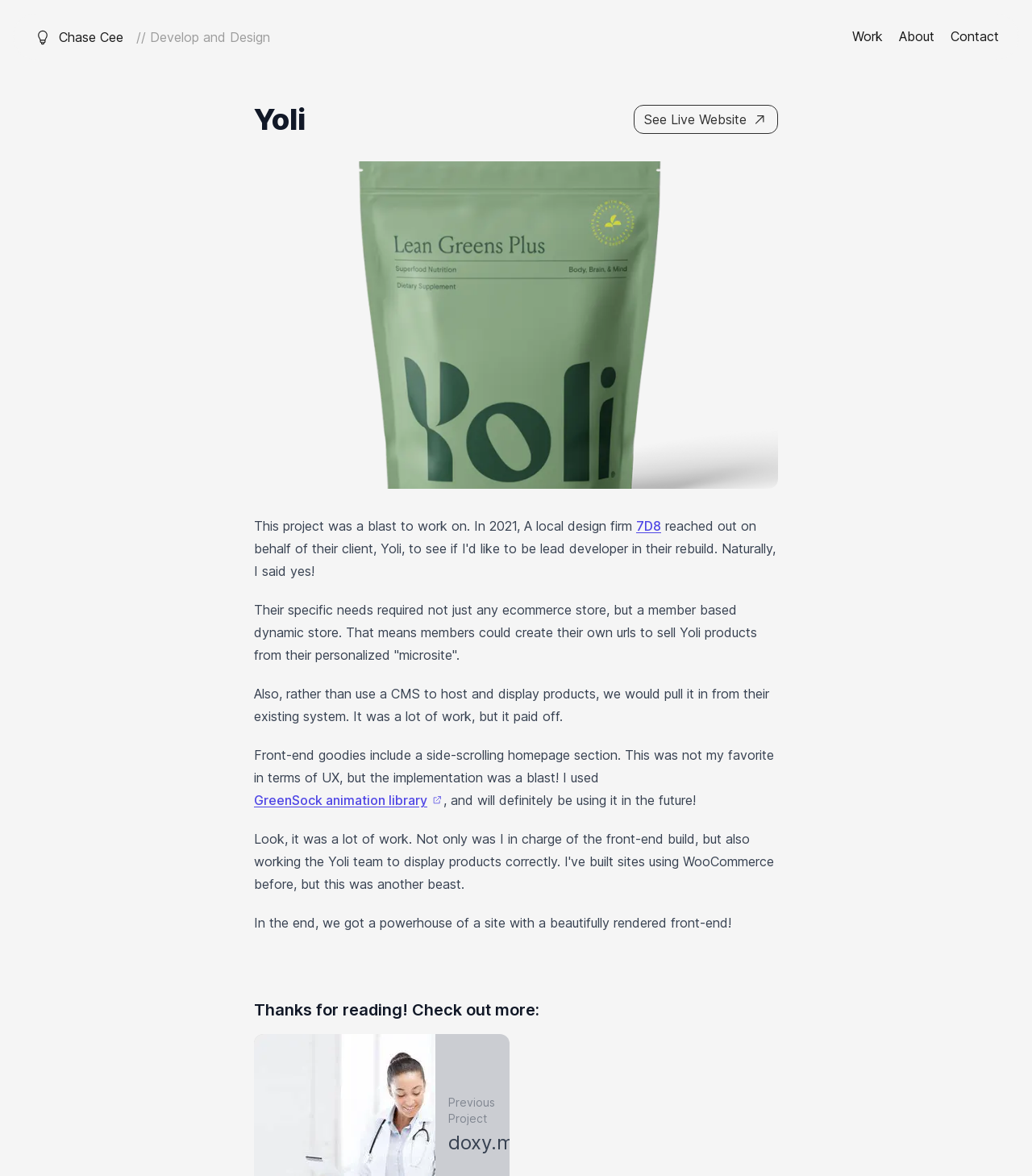What type of store did the Yoli project require?
Please analyze the image and answer the question with as much detail as possible.

According to the text, the project required a member-based dynamic store, which means members could create their own URLs to sell Yoli products from their personalized 'microsite'.